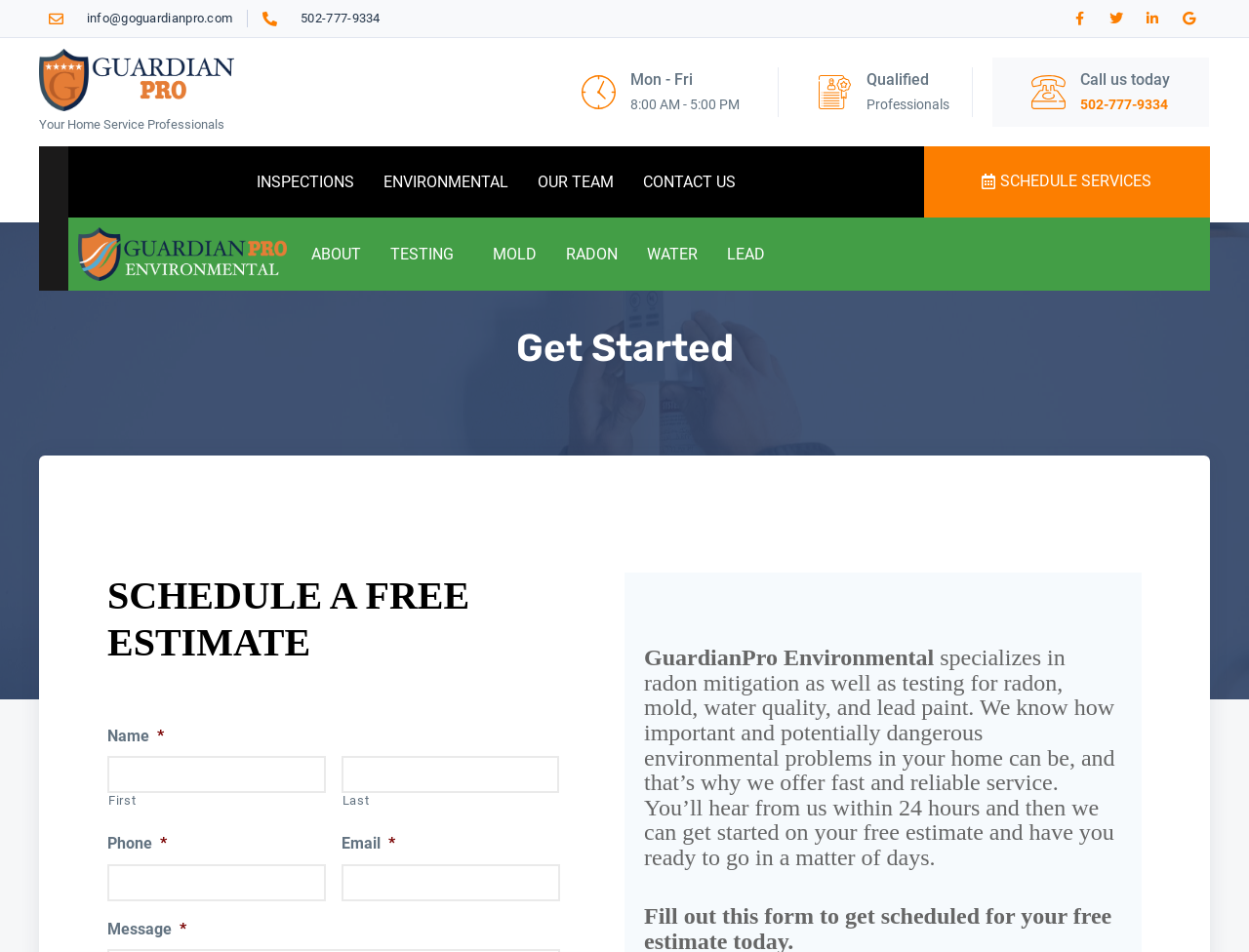What services does GuardianPro Environmental specialize in?
Ensure your answer is thorough and detailed.

I found this information by reading the paragraph of text that describes the company's services, which is located in the middle of the webpage.